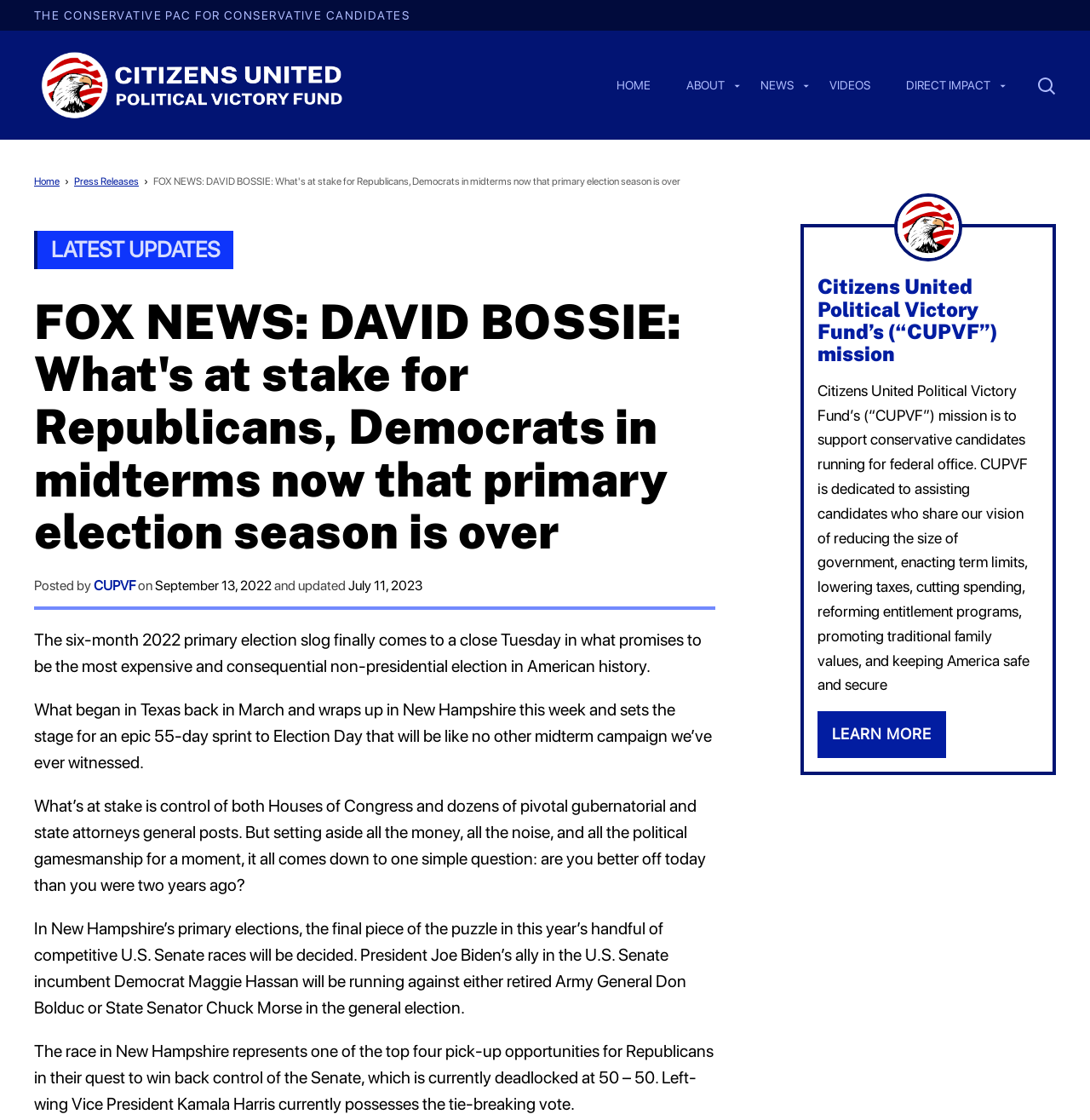Please identify the bounding box coordinates of the clickable area that will fulfill the following instruction: "Visit the Press Releases page". The coordinates should be in the format of four float numbers between 0 and 1, i.e., [left, top, right, bottom].

[0.068, 0.157, 0.127, 0.167]